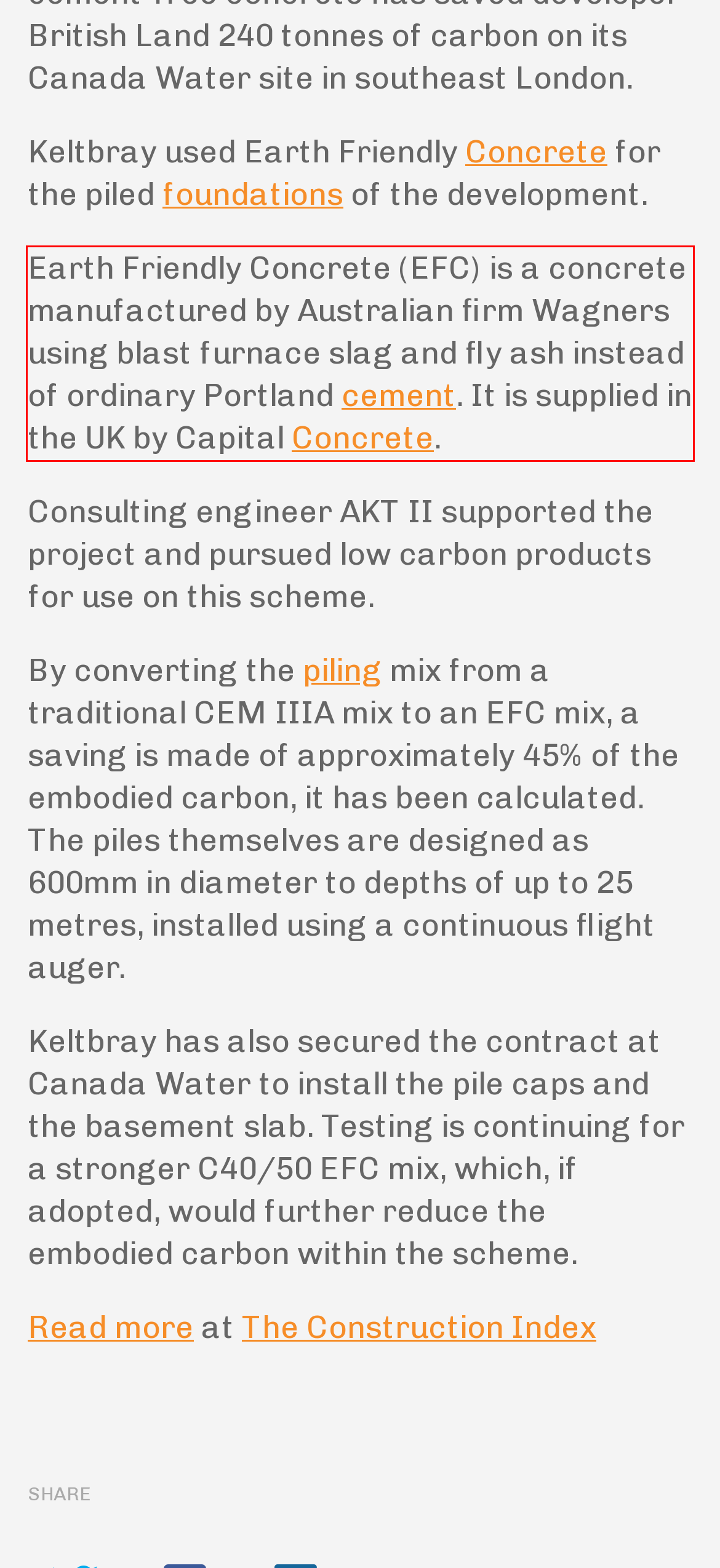View the screenshot of the webpage and identify the UI element surrounded by a red bounding box. Extract the text contained within this red bounding box.

Earth Friendly Concrete (EFC) is a concrete manufactured by Australian firm Wagners using blast furnace slag and fly ash instead of ordinary Portland cement. It is supplied in the UK by Capital Concrete.